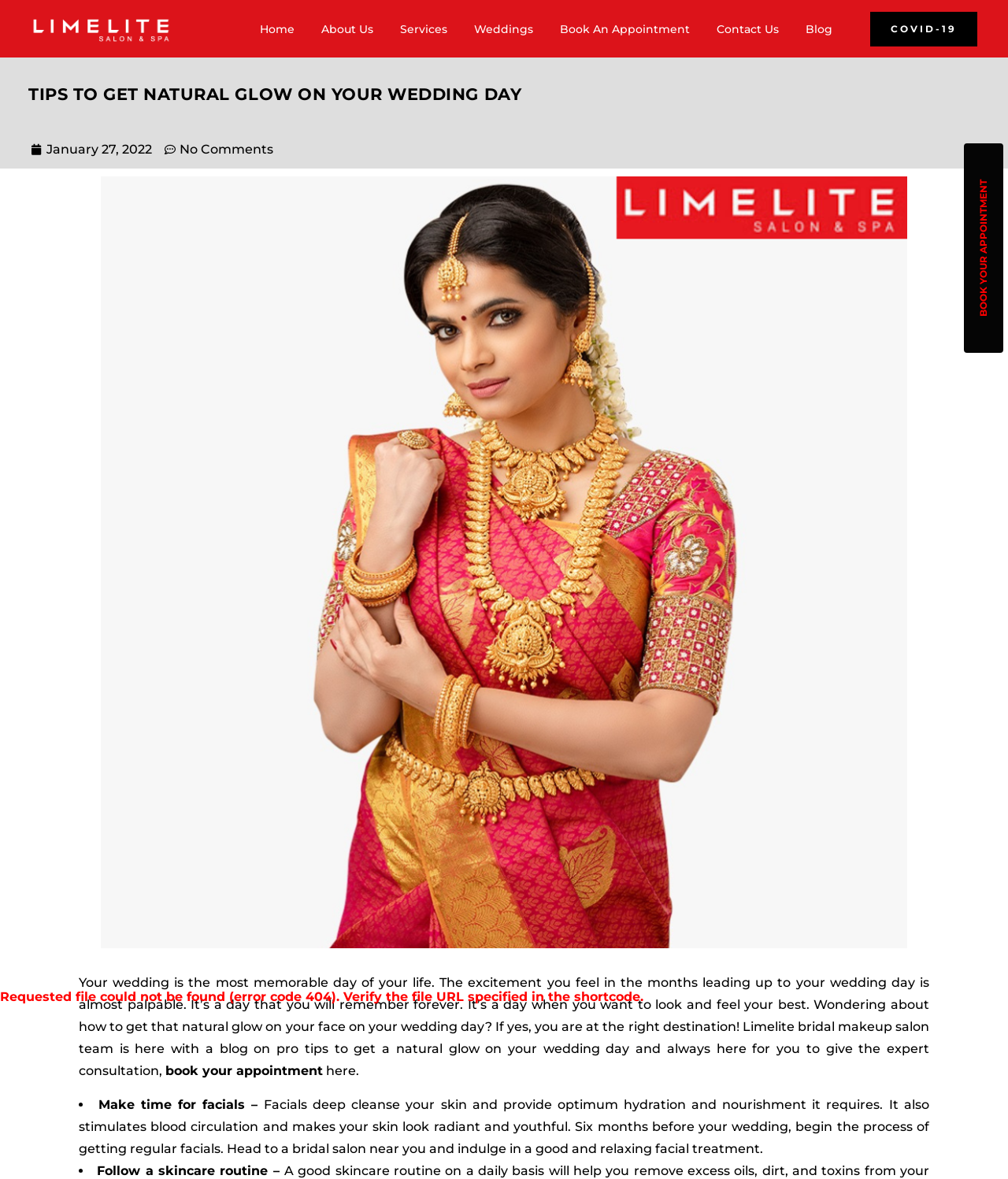Find and specify the bounding box coordinates that correspond to the clickable region for the instruction: "Read the blog post about natural glow on wedding day".

[0.078, 0.827, 0.922, 0.915]